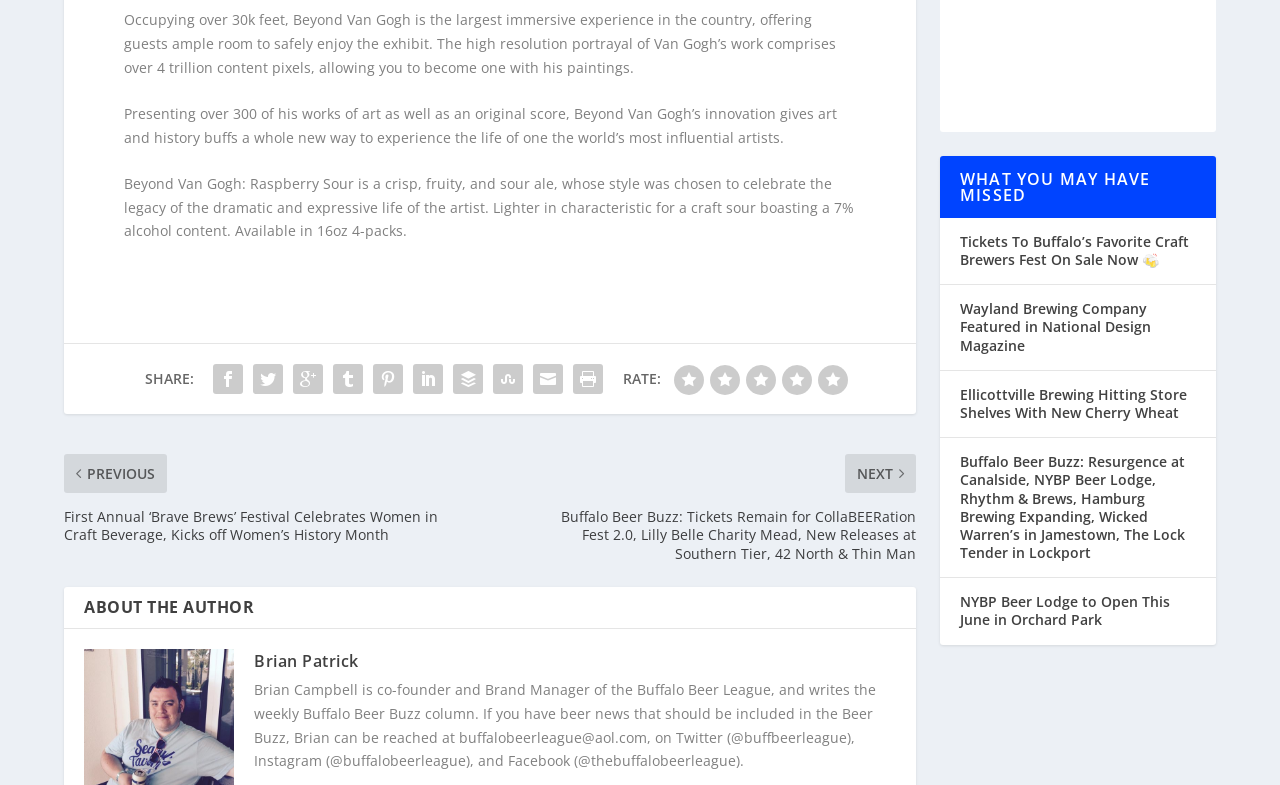Determine the bounding box coordinates for the area that needs to be clicked to fulfill this task: "Share on Facebook". The coordinates must be given as four float numbers between 0 and 1, i.e., [left, top, right, bottom].

[0.162, 0.441, 0.193, 0.492]